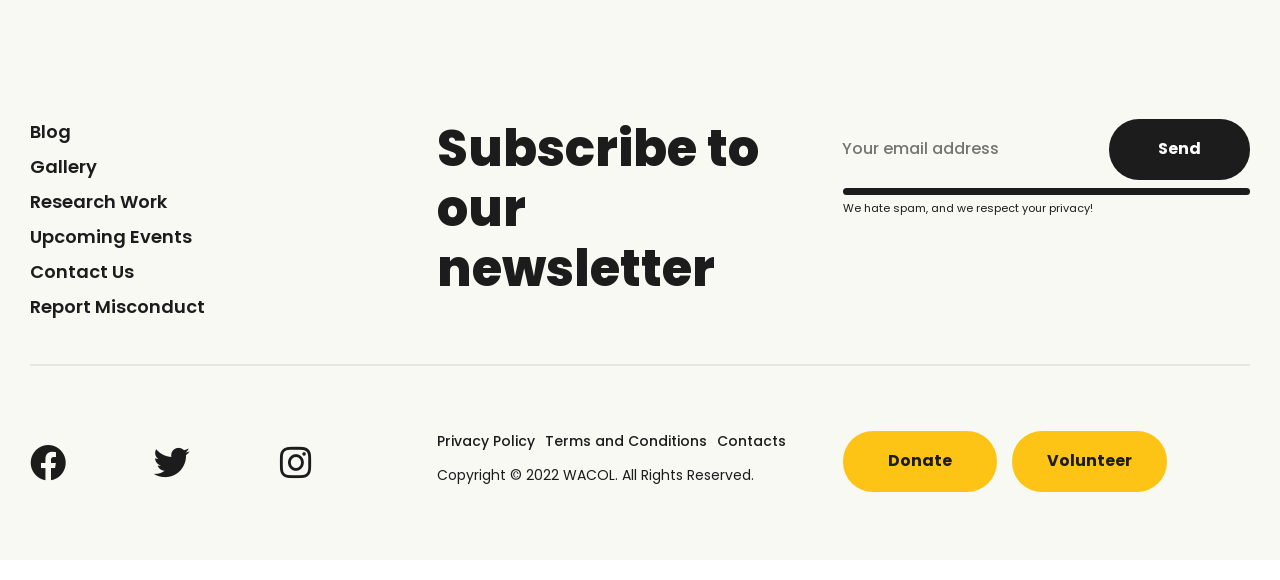How many social media links are present?
Carefully examine the image and provide a detailed answer to the question.

There are three social media links present, which are Facebook, Twitter, and Instagram, each represented by an icon and a link.